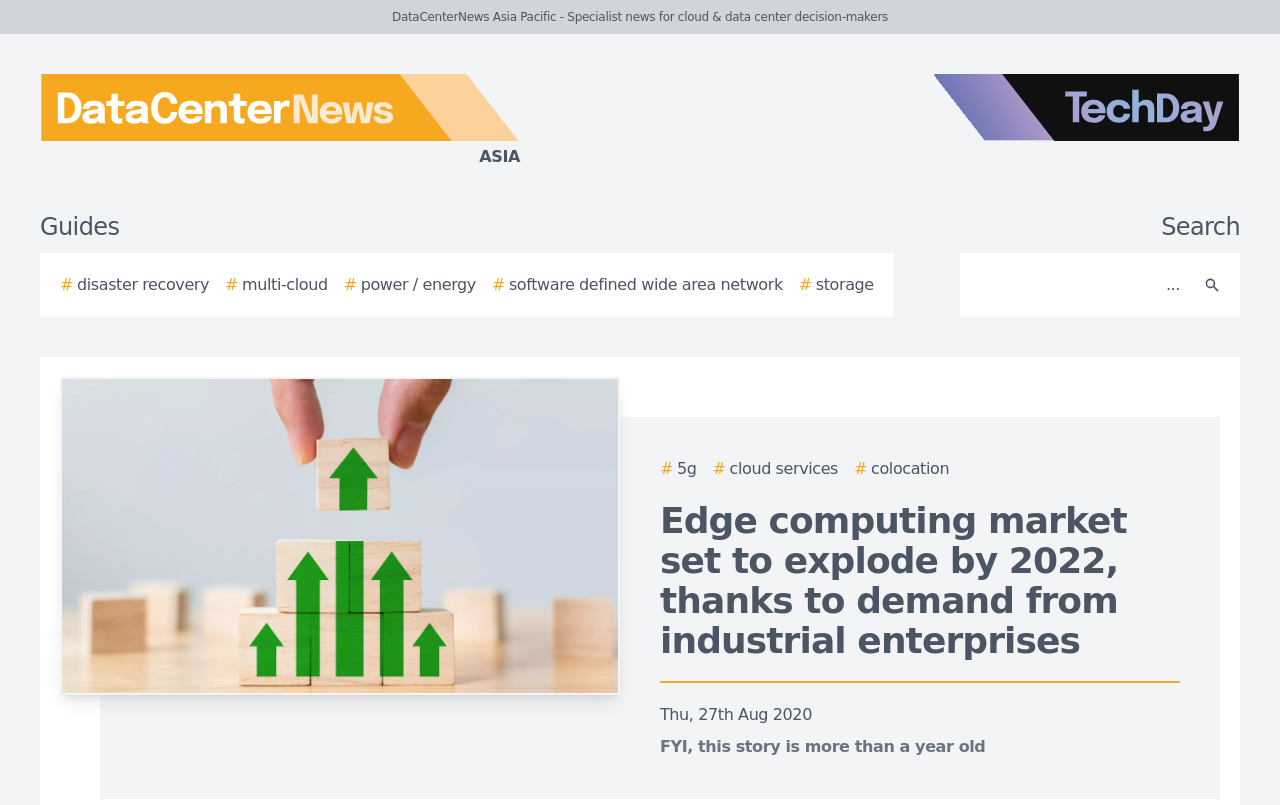Please identify the bounding box coordinates of where to click in order to follow the instruction: "Click the DataCenterNews Asia Pacific logo".

[0.0, 0.092, 0.438, 0.21]